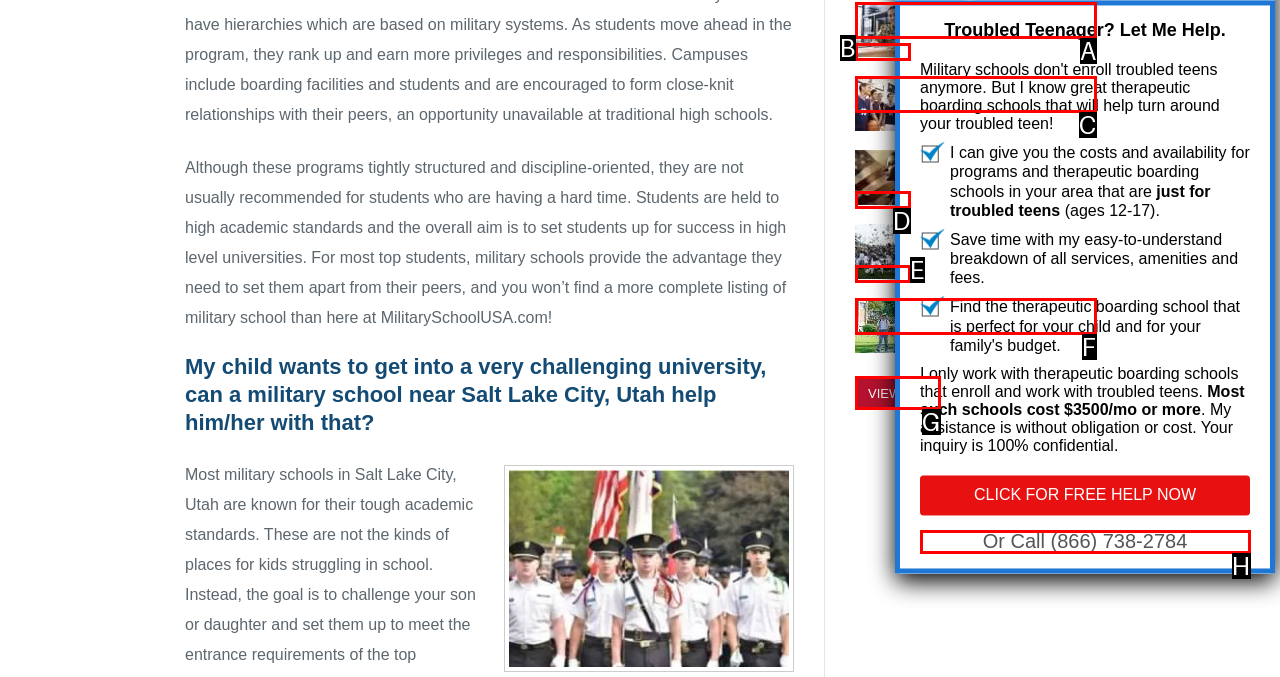From the provided options, which letter corresponds to the element described as: Or Call (866) 738-2784
Answer with the letter only.

H